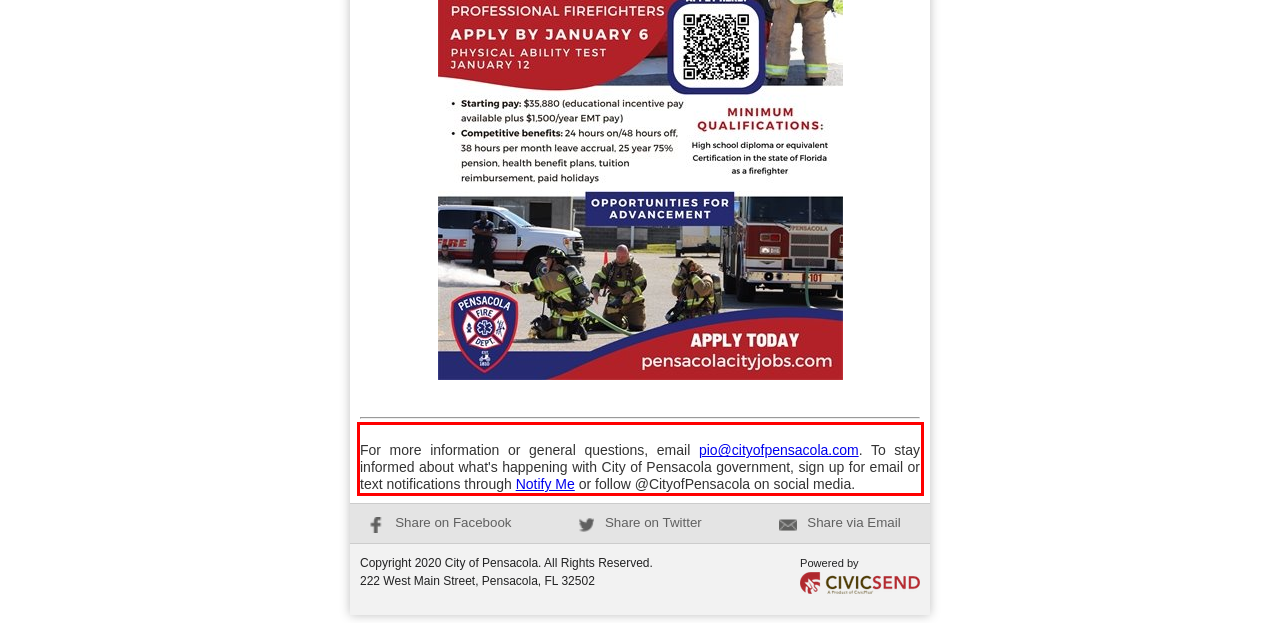You are given a screenshot showing a webpage with a red bounding box. Perform OCR to capture the text within the red bounding box.

For more information or general questions, email pio@cityofpensacola.com. To stay informed about what's happening with City of Pensacola government, sign up for email or text notifications through Notify Me or follow @CityofPensacola on social media.